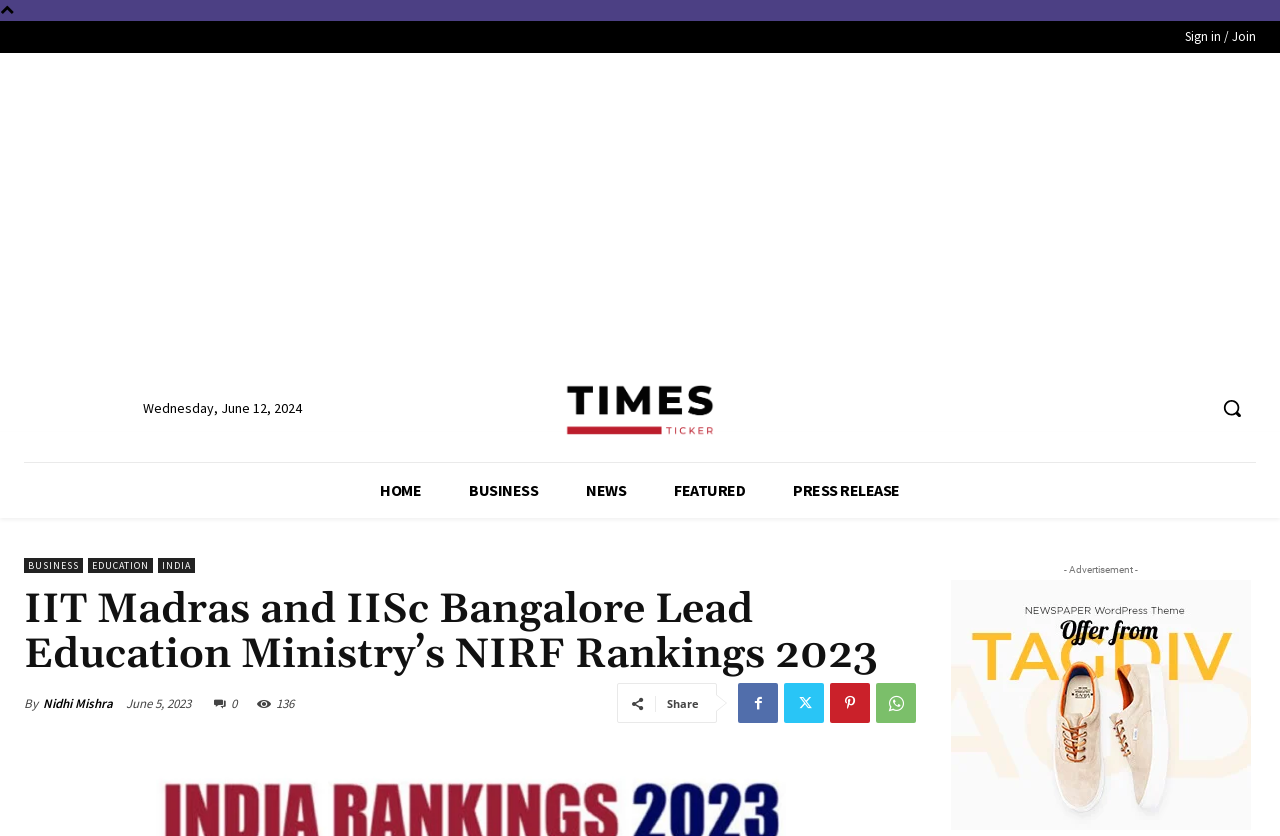Summarize the contents and layout of the webpage in detail.

The webpage appears to be a news article page from Times Ticker. At the top right corner, there is a "Sign in / Join" link. Below it, there is a horizontal section containing an advertisement iframe. 

On the top left, there is a date display showing "Wednesday, June 12, 2024". Next to it, there is a logo of Times Ticker, which is a clickable link. A search button is located at the top right corner, accompanied by a small magnifying glass icon.

Below the logo, there is a navigation menu with links to "HOME", "BUSINESS", "NEWS", "FEATURED", and "PRESS RELEASE". Another set of links is located below, including "BUSINESS", "EDUCATION", and "INDIA".

The main content of the page is an article titled "IIT Madras and IISc Bangalore Lead Education Ministry’s NIRF Rankings 2023". The article is written by Nidhi Mishra and was published on June 5, 2023. There are 136 views on the article, and users can share it through various social media platforms.

At the bottom of the page, there is another advertisement section with an image.